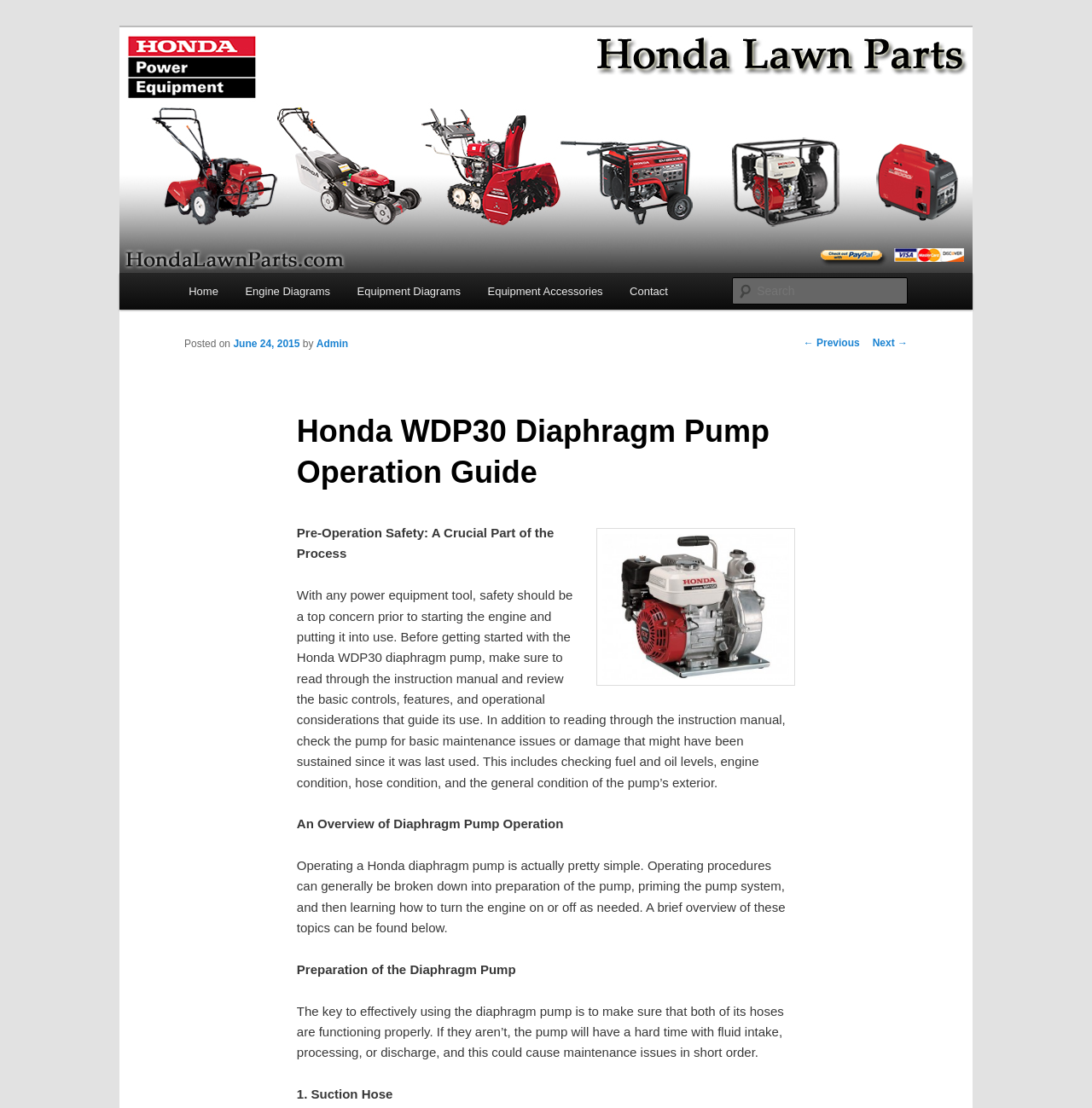Highlight the bounding box coordinates of the region I should click on to meet the following instruction: "Read previous post".

[0.736, 0.304, 0.787, 0.315]